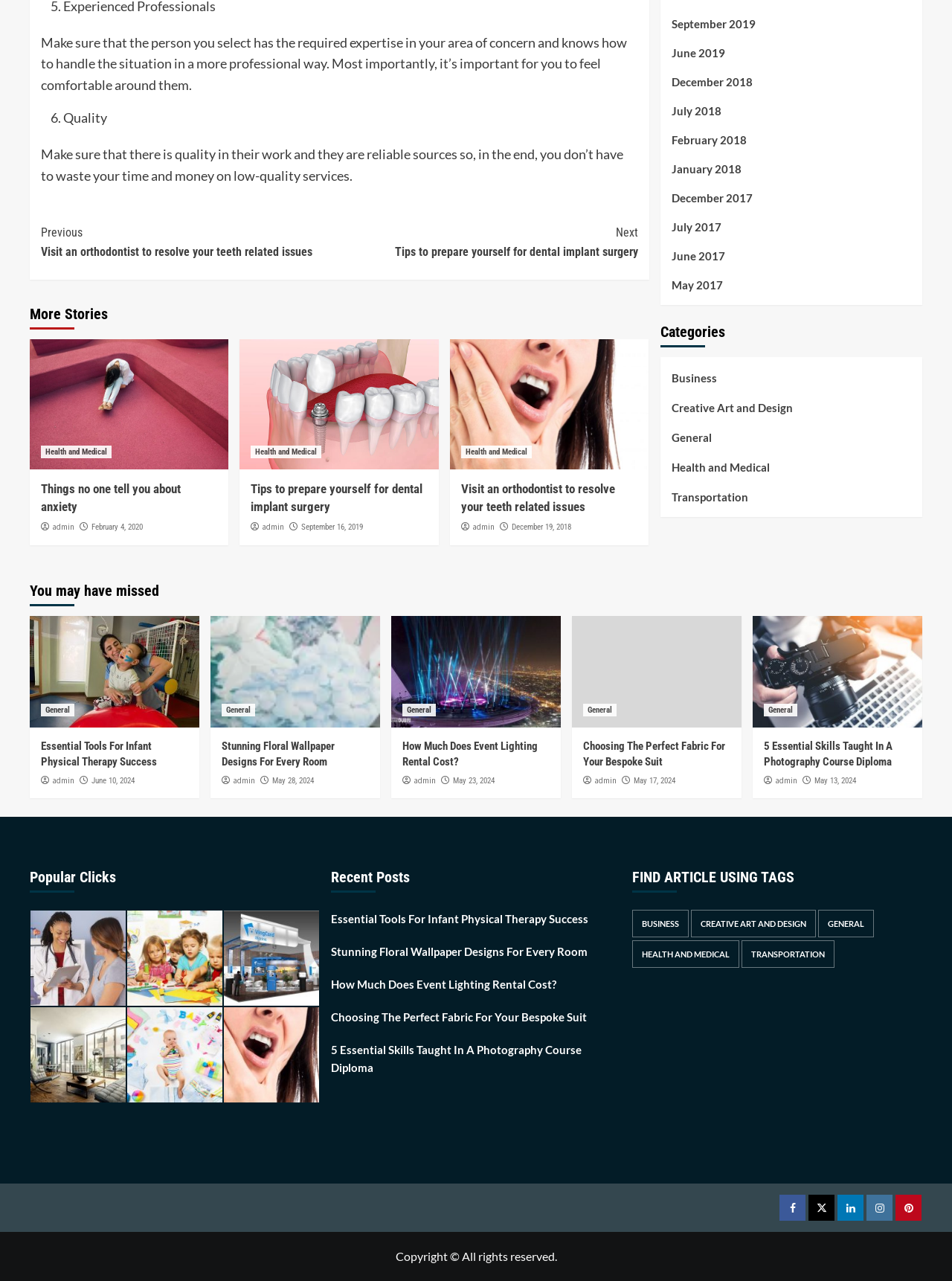Can you pinpoint the bounding box coordinates for the clickable element required for this instruction: "Read 'Things no one tell you about anxiety'"? The coordinates should be four float numbers between 0 and 1, i.e., [left, top, right, bottom].

[0.043, 0.375, 0.229, 0.403]